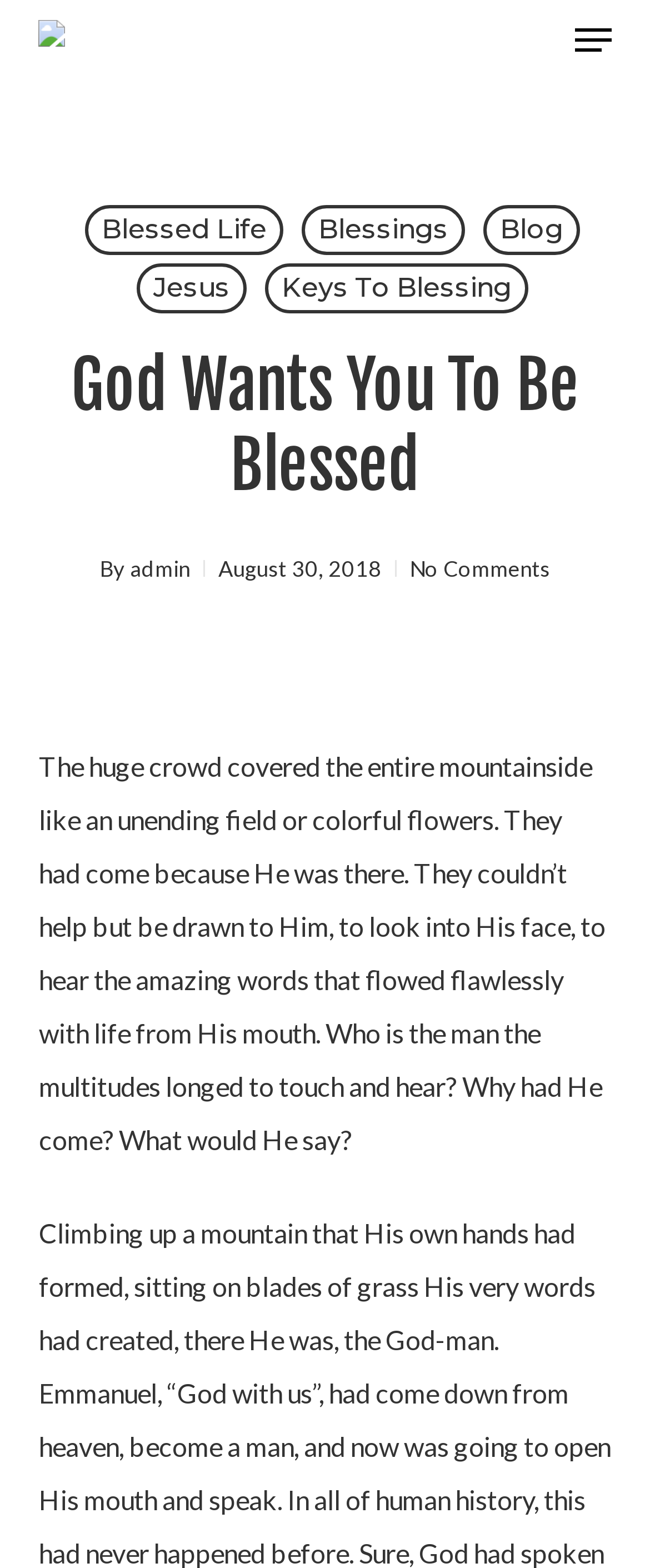Determine the bounding box coordinates for the region that must be clicked to execute the following instruction: "Click on Dr. Michael Maiden's profile".

[0.06, 0.013, 0.183, 0.038]